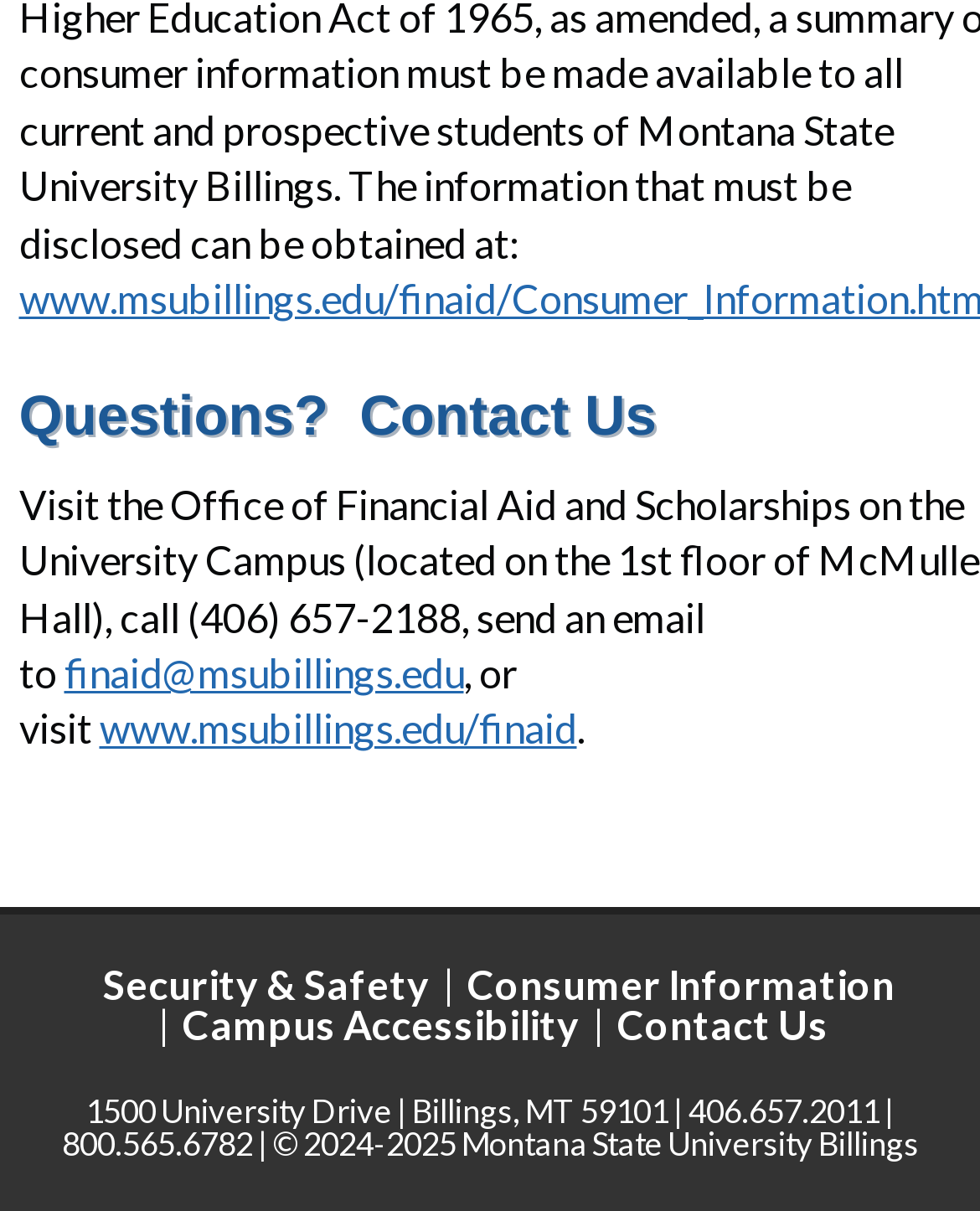What is the email address to contact for financial aid?
Provide a detailed and well-explained answer to the question.

The email address can be found in the top section of the webpage, where it is written as a link 'finaid@msubillings.edu' with bounding box coordinates [0.065, 0.535, 0.473, 0.575].